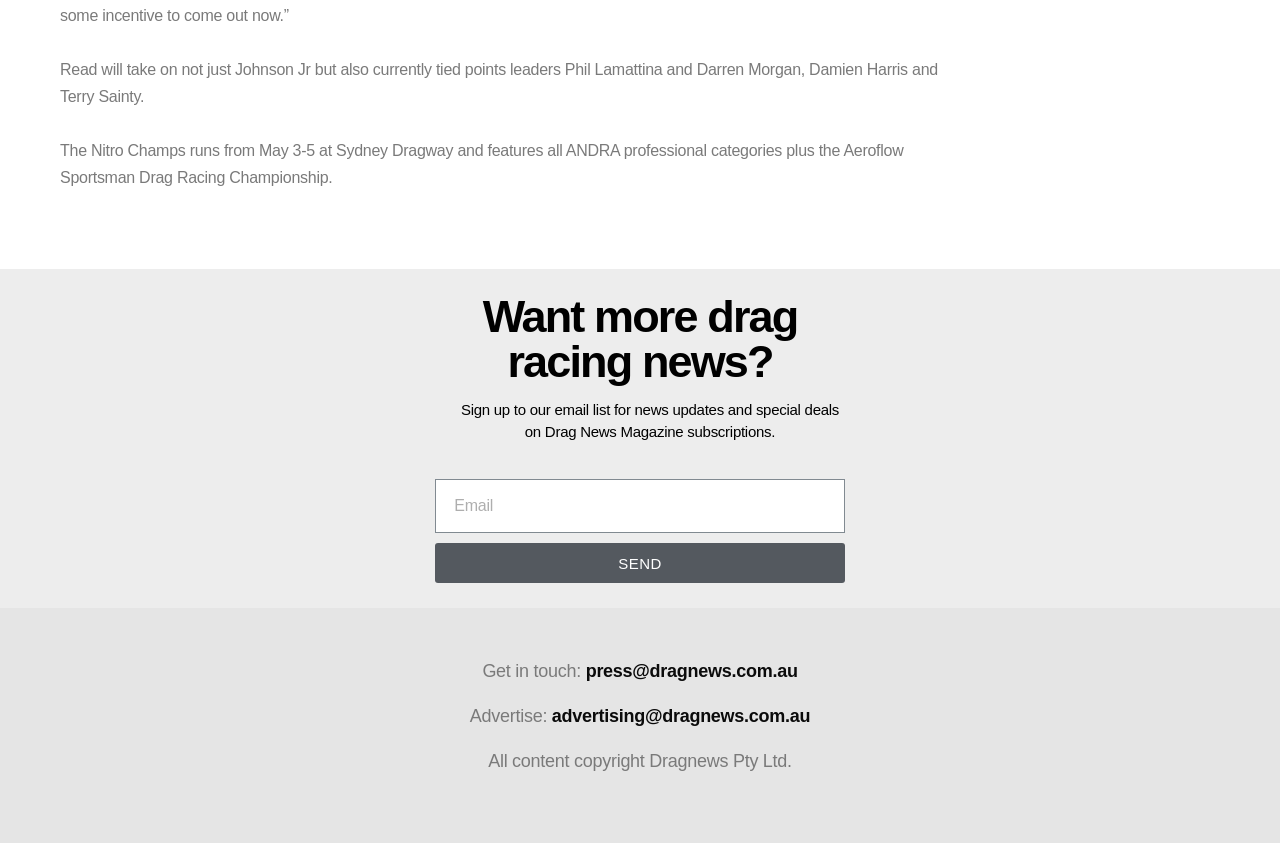Provide the bounding box coordinates of the UI element this sentence describes: "name="form_fields[email]" placeholder="Email"".

[0.34, 0.568, 0.66, 0.633]